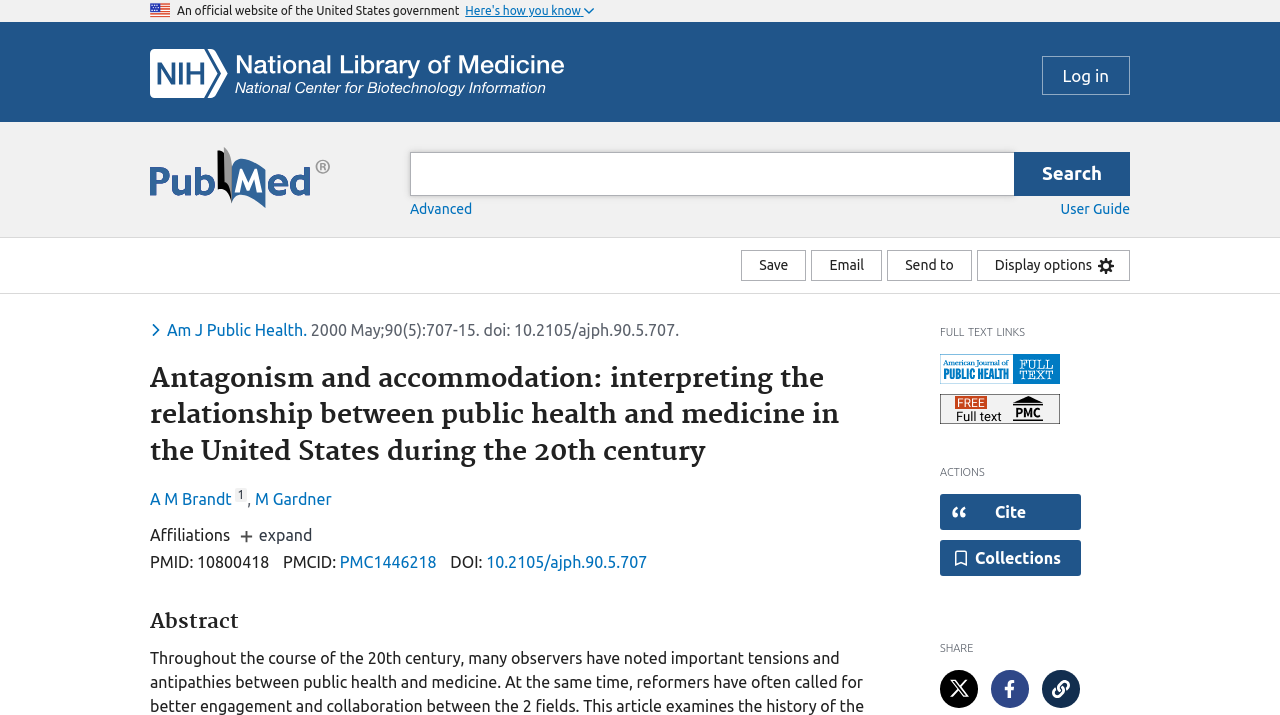What is the purpose of the button 'Here's how you know'?
Please provide a comprehensive answer based on the visual information in the image.

The button 'Here's how you know' is located next to the text 'An official website of the United States government', which suggests that it provides information about the authenticity or credibility of the website.